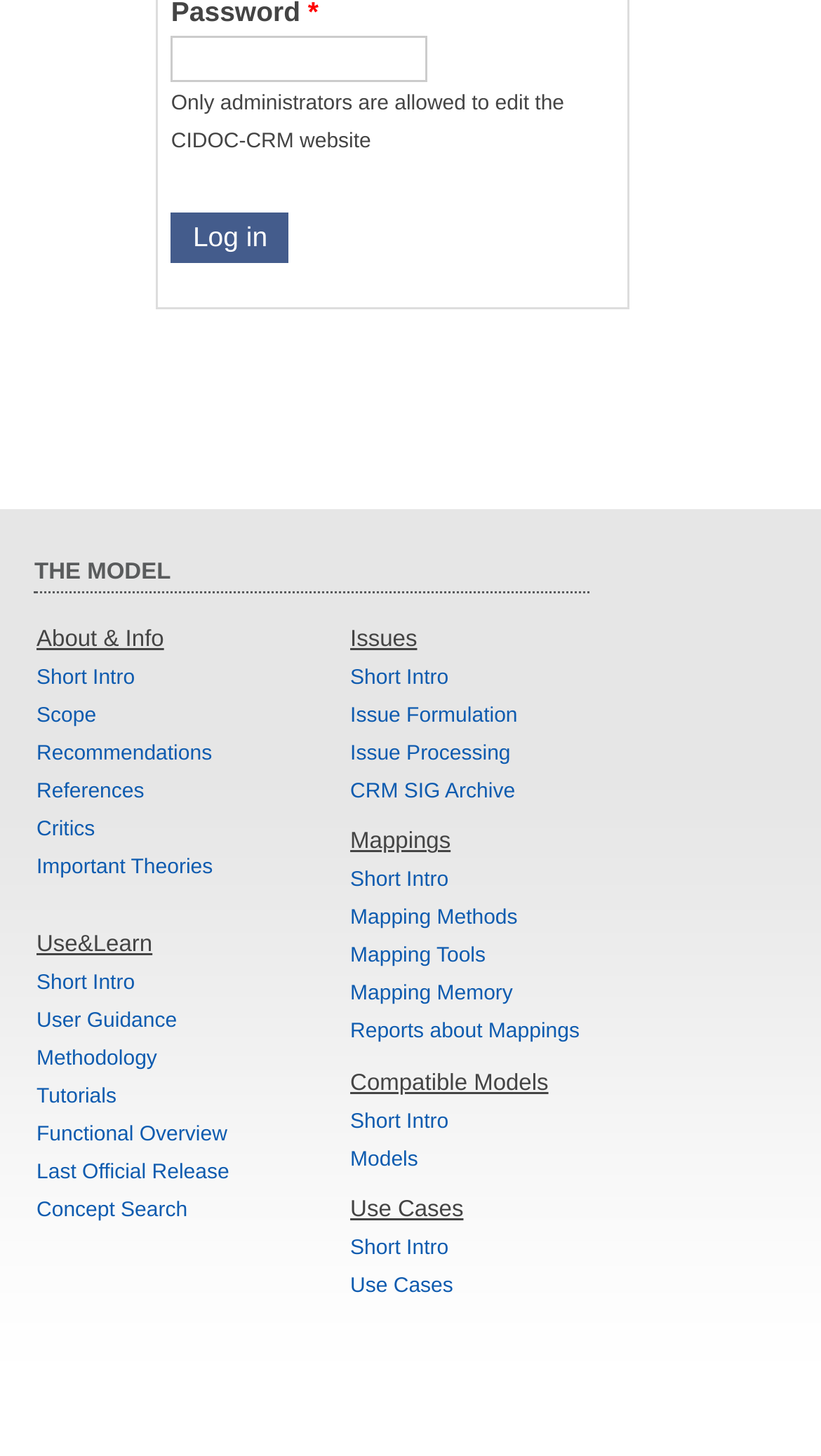What are the main categories on this webpage?
Using the visual information, respond with a single word or phrase.

THE MODEL, Use&Learn, Issues, Mappings, Compatible Models, Use Cases